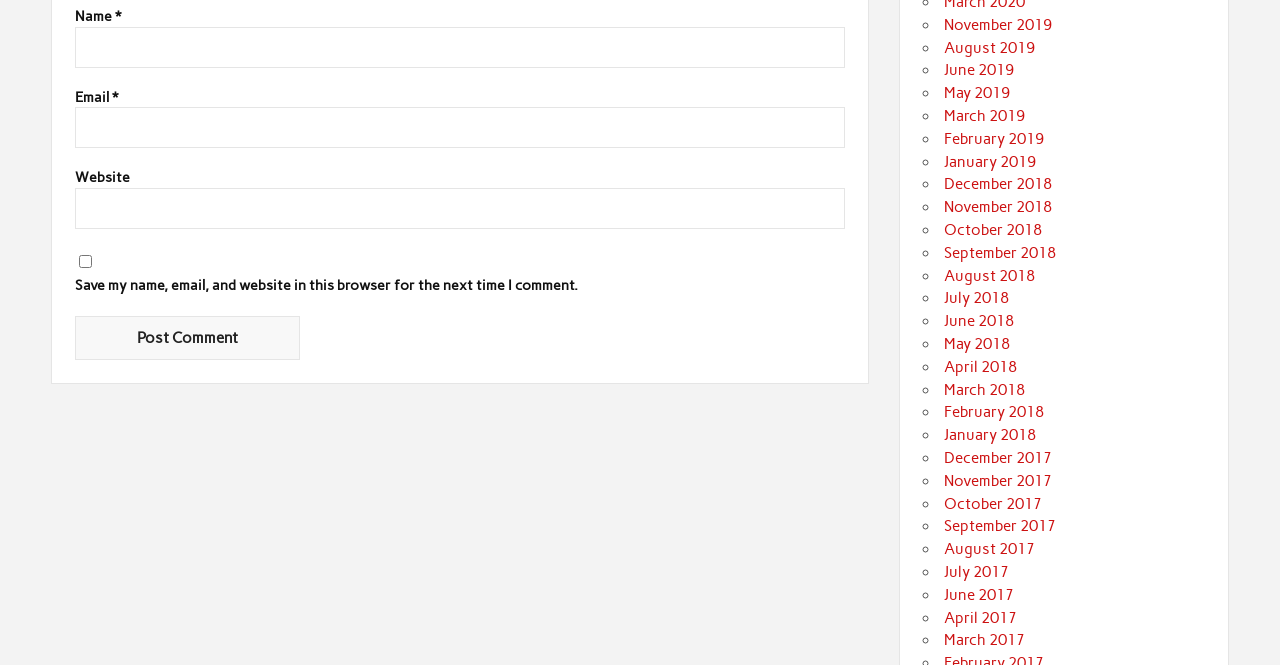How many textboxes are there?
Kindly answer the question with as much detail as you can.

I counted the number of textboxes and found three: one for 'Name', one for 'Email', and one for 'Website'.